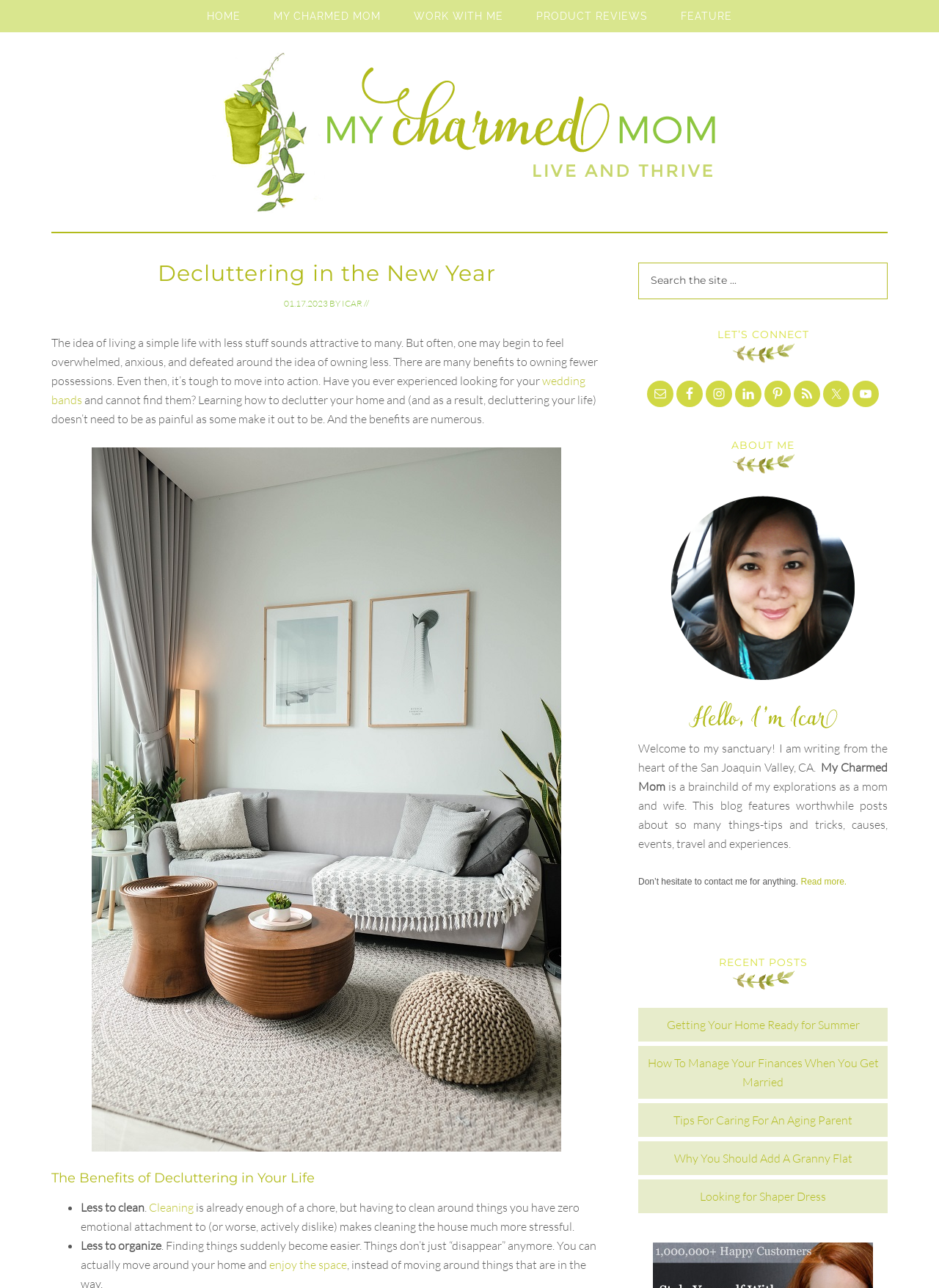Generate a thorough explanation of the webpage's elements.

The webpage is titled "Decluttering in the New Year - My Charmed Mom" and has a navigation menu at the top with links to "HOME", "MY CHARMED MOM", "WORK WITH ME", "PRODUCT REVIEWS", and "FEATURE". Below the navigation menu, there is a header section with the title "Decluttering in the New Year" and a timestamp "01.17.2023". 

The main content of the webpage is divided into several sections. The first section starts with a paragraph discussing the idea of living a simple life with less stuff and the benefits of owning fewer possessions. There is a link to "wedding bands" within the paragraph. 

Below this section, there is a heading "The Benefits of Decluttering in Your Life" followed by a list of benefits, including "Less to clean" and "Less to organize", with links to "Cleaning" and "enjoy the space" respectively. 

On the right side of the page, there is a search box with a "Search" button. Below the search box, there is a heading "LET'S CONNECT" with links to various social media platforms, including "Email", "Facebook", "Instagram", "LinkedIn", "Pinterest", "RSS", "Twitter", and "YouTube", each with an accompanying image.

Further down the page, there is a section titled "ABOUT ME" with an image and a brief introduction to the author, who writes from the heart of the San Joaquin Valley, CA. The section also includes a link to "Read more".

The final section of the page is titled "RECENT POSTS" and lists several links to recent blog posts, including "Getting Your Home Ready for Summer", "How To Manage Your Finances When You Get Married", "Tips For Caring For An Aging Parent", "Why You Should Add A Granny Flat", and "Looking for Shaper Dress".